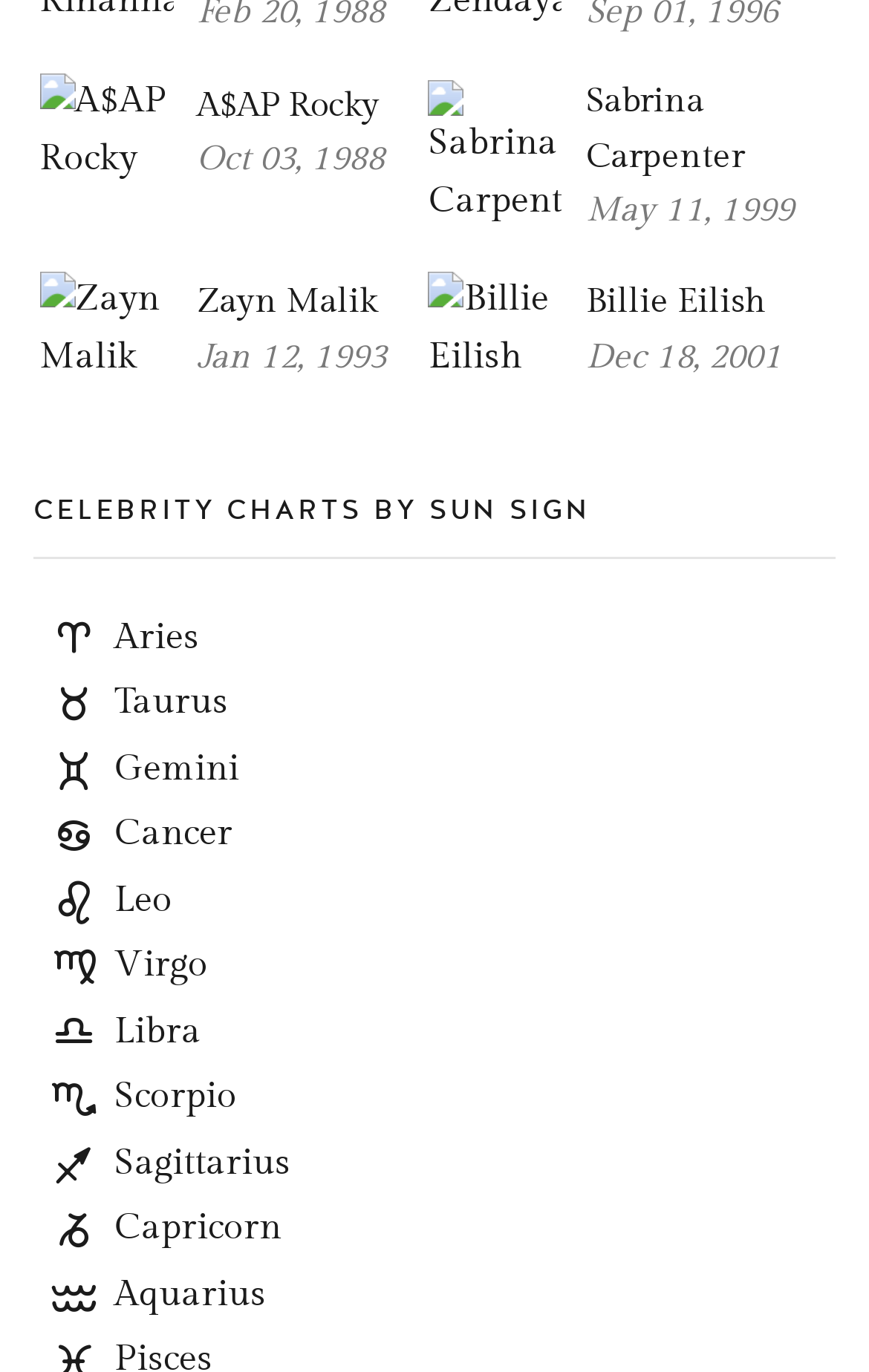Locate the bounding box coordinates of the clickable part needed for the task: "Explore celebrities with Aries sun sign".

[0.038, 0.447, 0.962, 0.484]